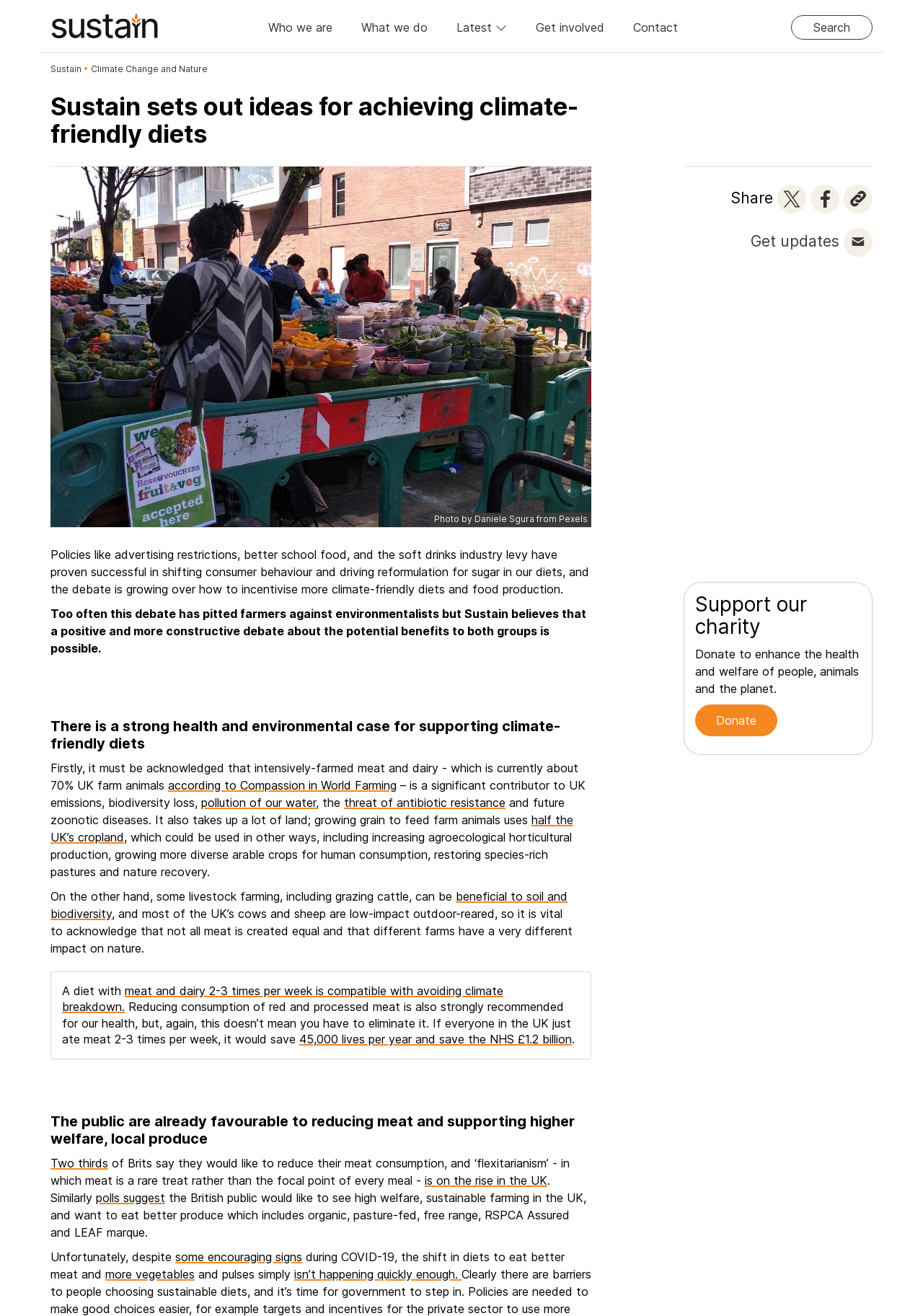Generate a comprehensive caption for the webpage you are viewing.

The webpage is about Sustain, an alliance for better food and farming, and its ideas for achieving climate-friendly diets. At the top, there is a navigation menu with links to "Sustain: the alliance for better food and farming", "Search", "Who we are", "What we do", "Latest", "Get involved", and "Contact". Below the navigation menu, there is a heading that reads "Sustain sets out ideas for achieving climate-friendly diets". 

To the right of the heading, there is an image with a caption "Photo by Daniele Sgura from Pexels". Below the image, there is a block of text that discusses the impact of food production on greenhouse gas emissions and the need for a change in diets and food production. The text also mentions the success of policies like advertising restrictions and the soft drinks industry levy in shifting consumer behavior and driving reformulation for sugar in diets.

Further down, there are several headings and paragraphs that discuss the health and environmental case for supporting climate-friendly diets. The text explains that intensively-farmed meat and dairy are significant contributors to UK emissions, biodiversity loss, and pollution, but notes that some livestock farming can be beneficial to soil and biodiversity. It also suggests that a diet with meat and dairy two to three times per week is compatible with avoiding climate breakdown.

The webpage also mentions that the public is already favorable to reducing meat and supporting higher welfare, local produce, with two-thirds of Brits saying they would like to reduce their meat consumption. Additionally, polls suggest that the British public would like to see high welfare, sustainable farming in the UK.

At the bottom of the webpage, there is a section that encourages visitors to support the charity, with a heading that reads "Support our charity" and a link to donate.